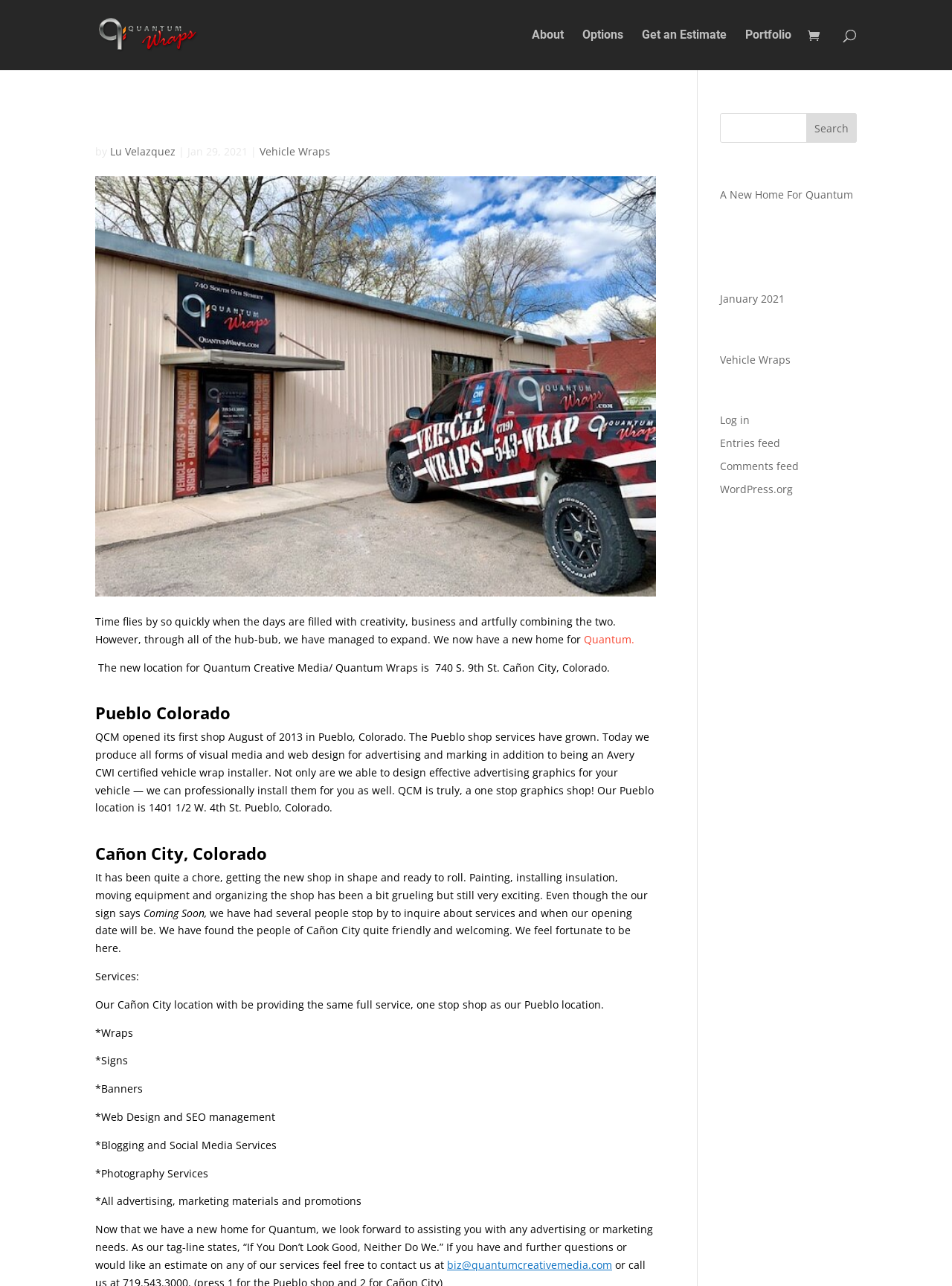What is the email address to contact for estimates or questions?
From the image, respond using a single word or phrase.

biz@quantumcreativemedia.com